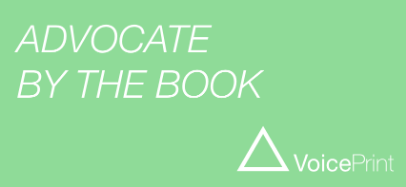What font style is used in the graphic?
Provide a detailed answer to the question, using the image to inform your response.

The caption describes the text in the graphic as being presented in a modern, sans-serif font, indicating the specific font style used.